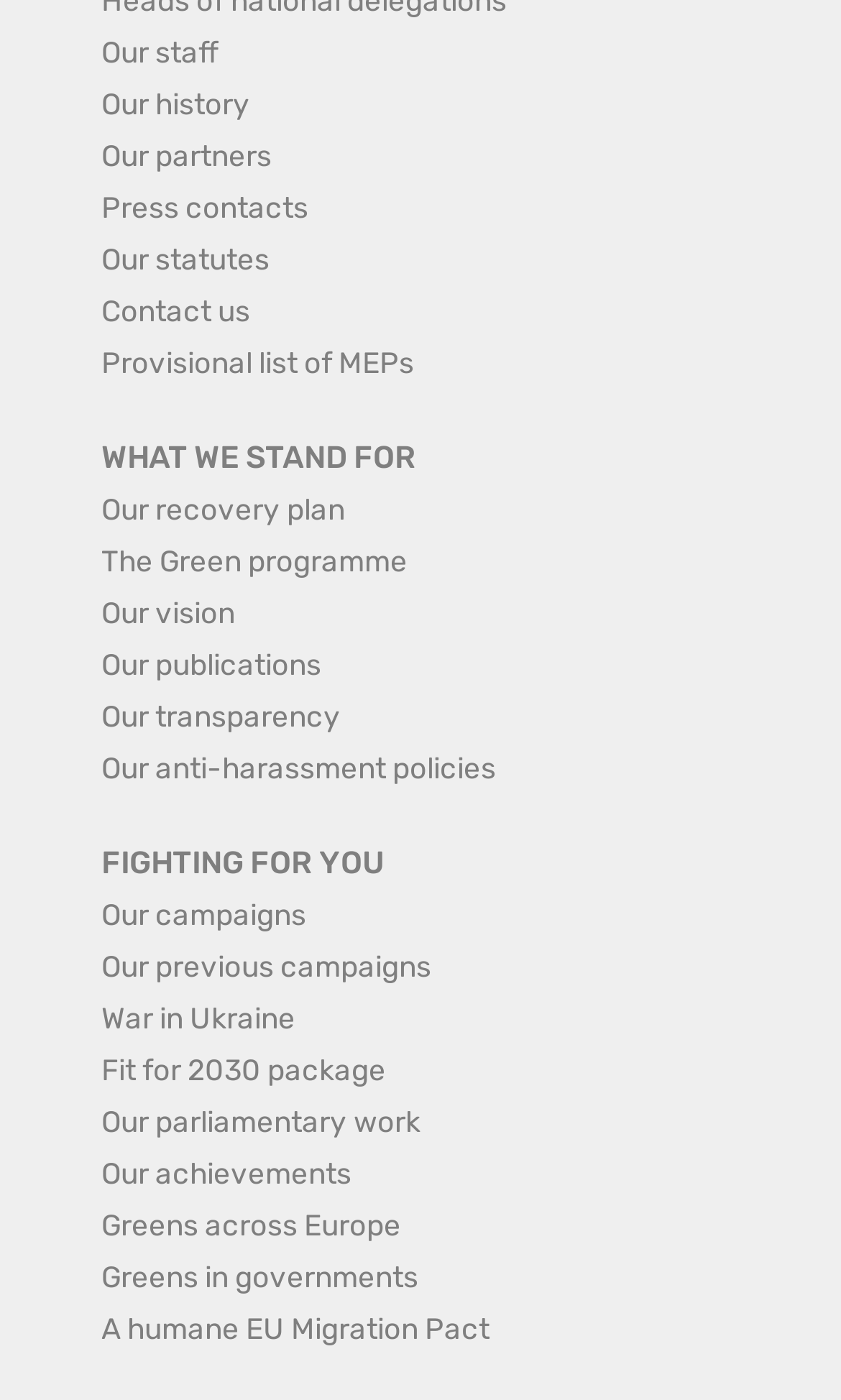Give a succinct answer to this question in a single word or phrase: 
Is there a link about the Green programme?

Yes